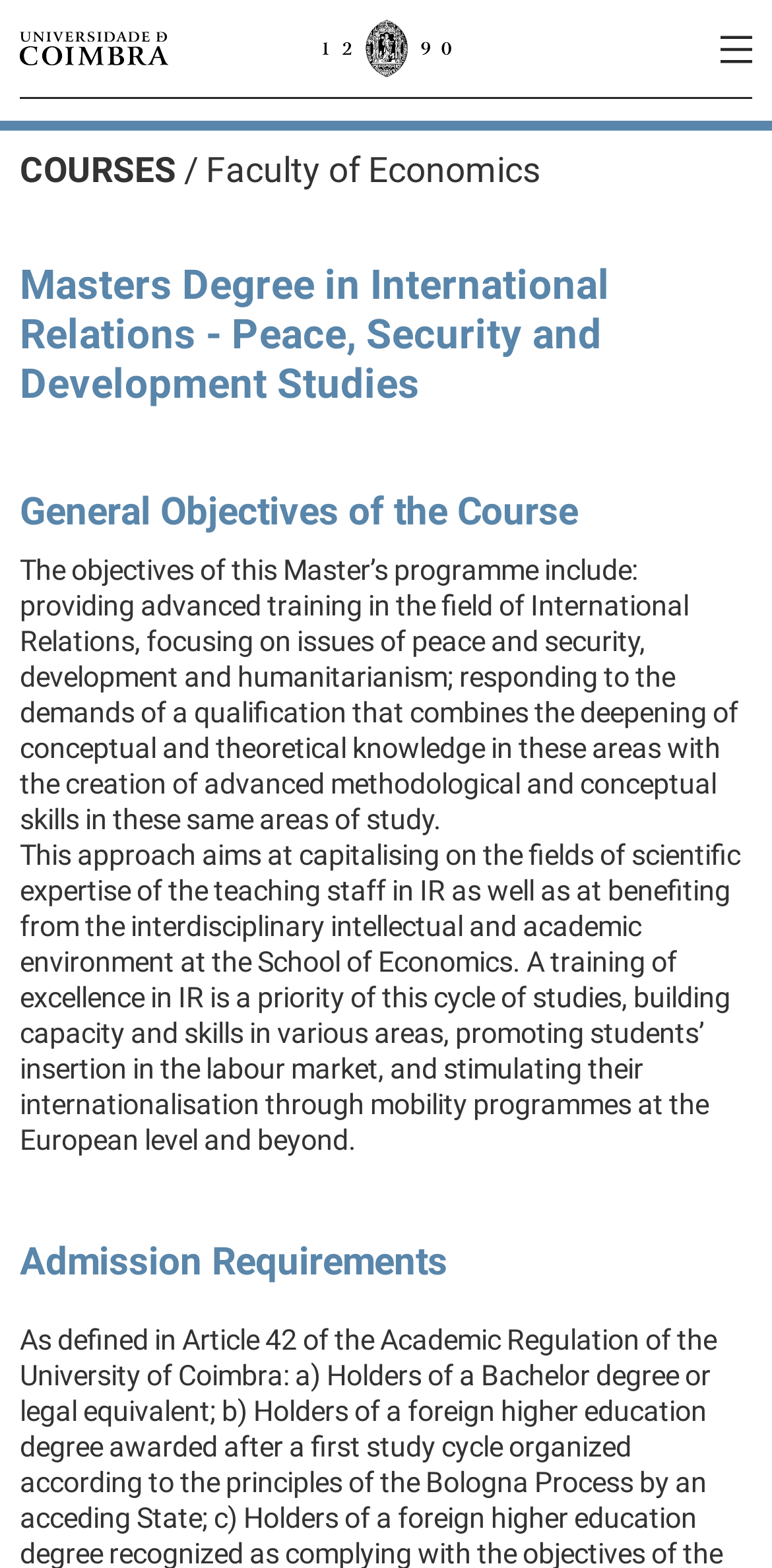Offer a thorough description of the webpage.

The webpage is about the Master's Degree in International Relations, specifically focusing on Peace, Security, and Development Studies, offered by the Faculty of Economics at the University of Coimbra. 

At the top-left corner, there is a link to the University of Coimbra, accompanied by an image with the same name. On the top-right corner, there is another link to the University of Coimbra, accompanied by an image of the Logo Minerva UC 1290. 

Below these elements, there is a horizontal separator line. 

Underneath the separator, there are three text elements aligned horizontally, displaying "COURSES", "/", and "Faculty of Economics", respectively. 

Below these text elements, there is a heading that displays the title of the Master's program. 

Following the title, there is another heading that reads "General Objectives of the Course". 

Below this heading, there is a paragraph of text that explains the objectives of the Master's program, including providing advanced training in International Relations, responding to qualification demands, and combining conceptual and theoretical knowledge with methodological and conceptual skills. 

Next, there is another paragraph of text that elaborates on the approach of the program, aiming to capitalize on the fields of scientific expertise, benefiting from the interdisciplinary environment, and promoting students' insertion in the labor market and internationalization. 

Finally, at the bottom, there is a heading that reads "Admission Requirements".